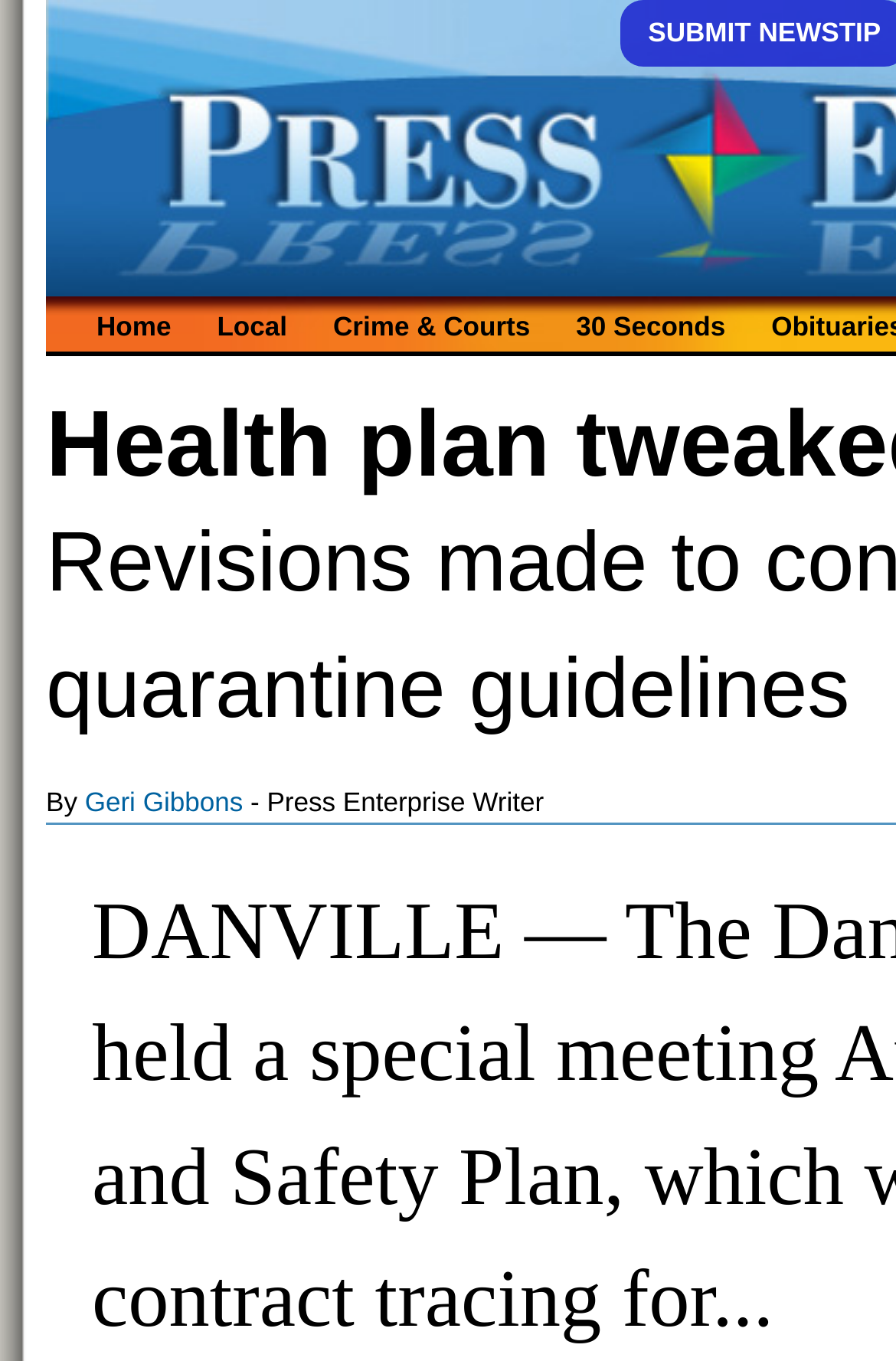Who is the author of the article?
Can you provide a detailed and comprehensive answer to the question?

I looked for the author's name in the article and found it next to the 'By' text, which is 'Geri Gibbons', so the author of the article is Geri Gibbons.